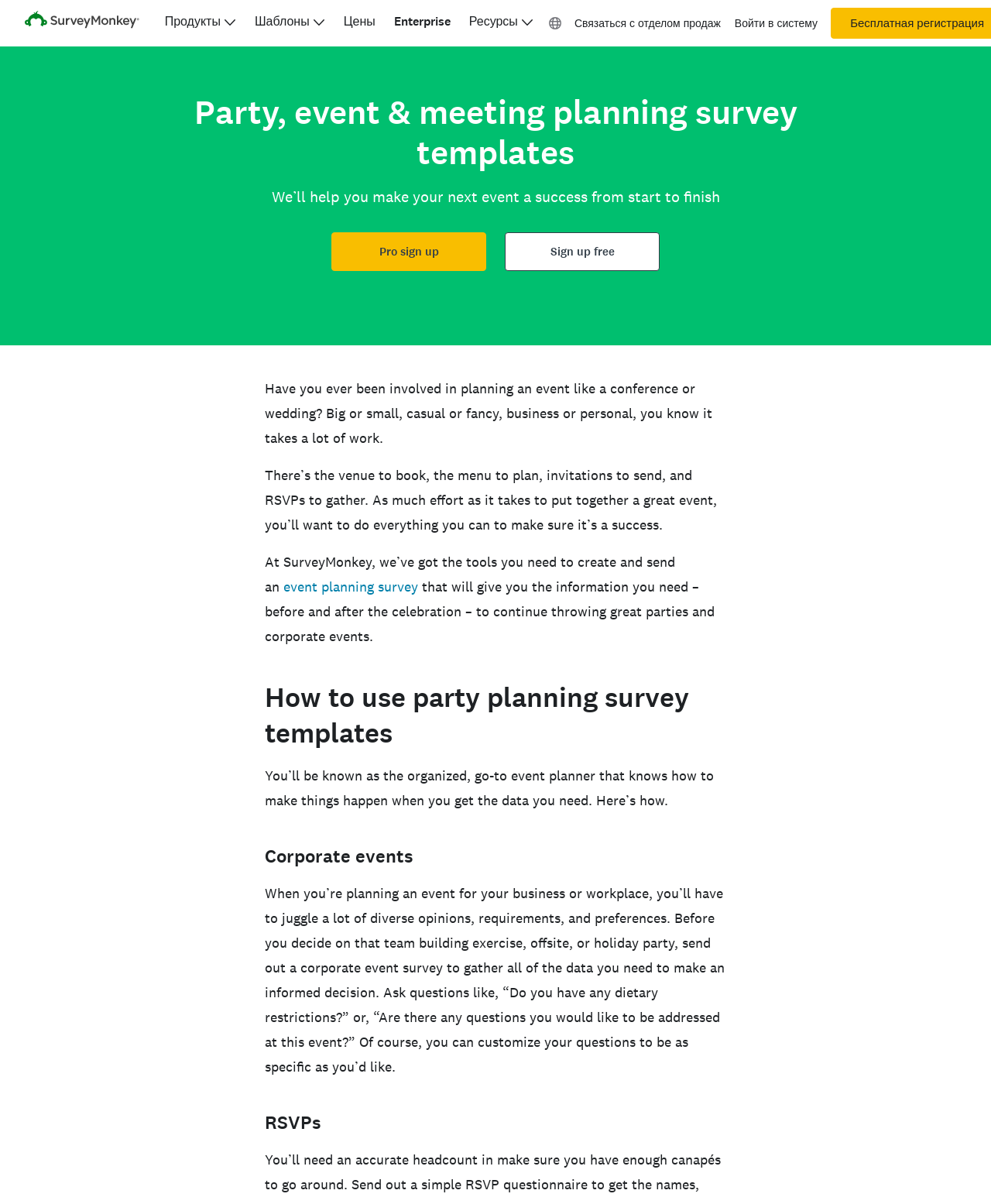Ascertain the bounding box coordinates for the UI element detailed here: "aria-label="Language Picker"". The coordinates should be provided as [left, top, right, bottom] with each value being a float between 0 and 1.

[0.548, 0.011, 0.573, 0.027]